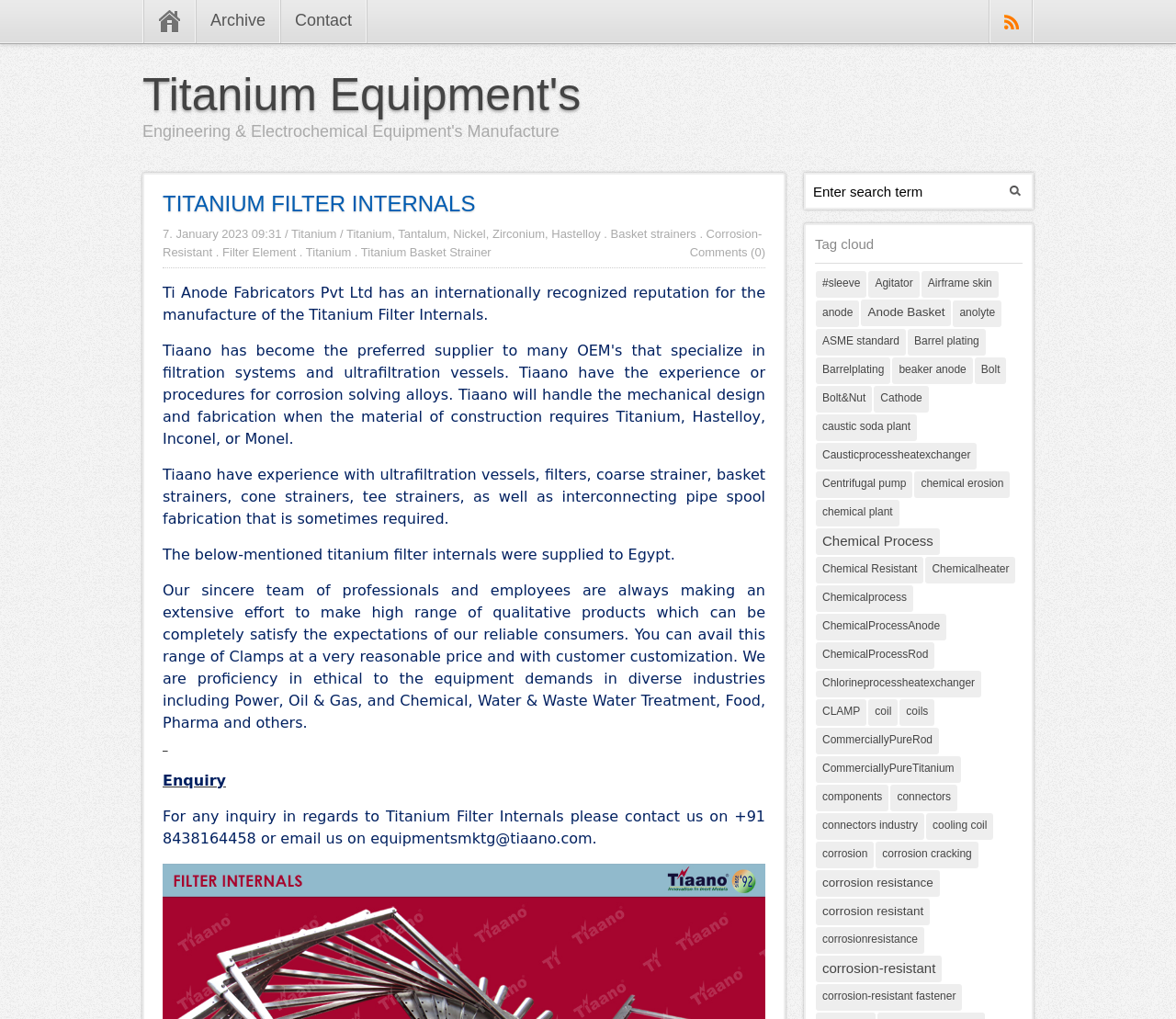What is the company name mentioned on the webpage?
Please interpret the details in the image and answer the question thoroughly.

The company name is mentioned in the paragraph starting with 'Ti Anode Fabricators Pvt Ltd has an internationally recognized reputation...' which is located in the middle of the webpage.